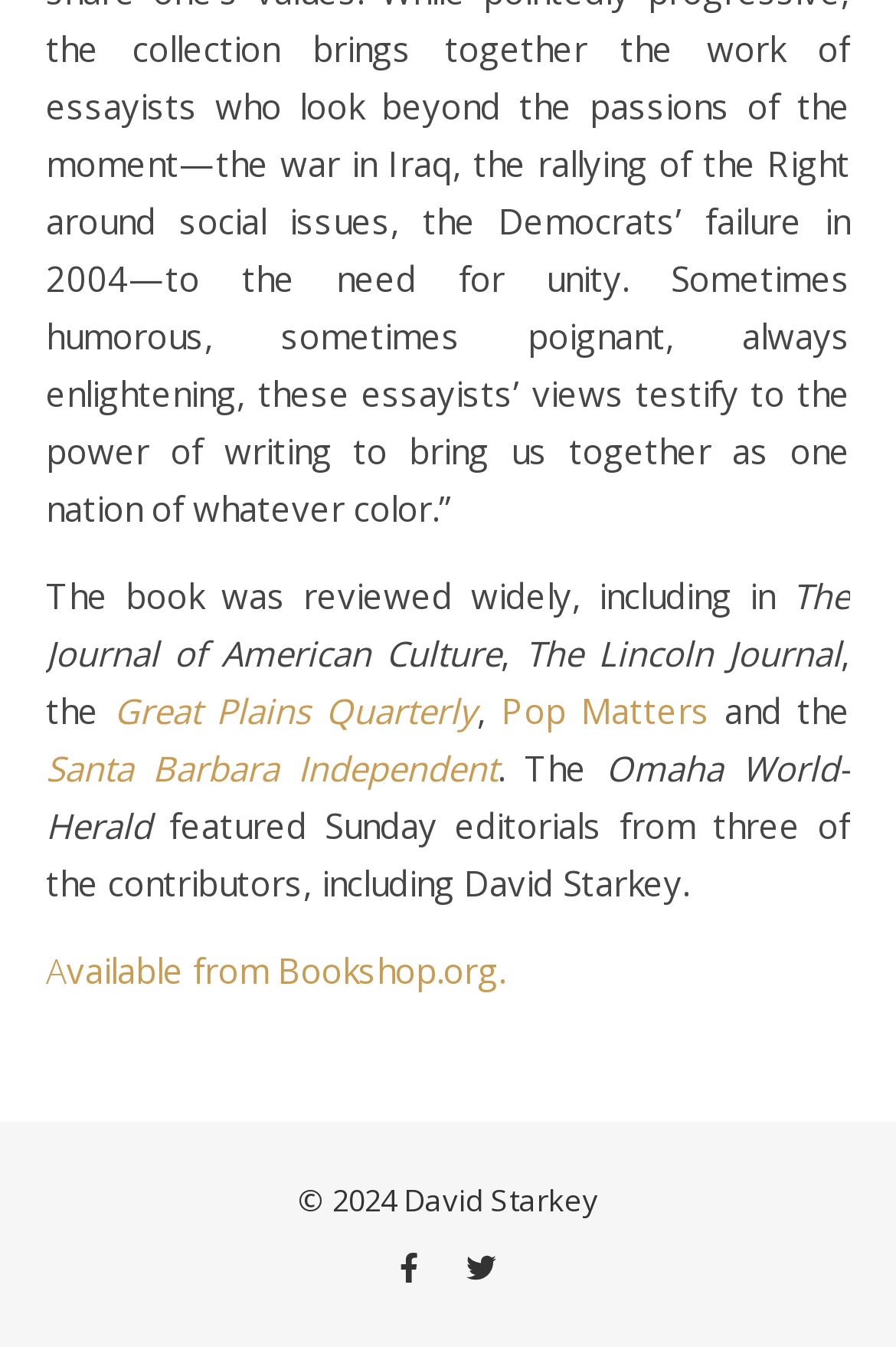How many publications reviewed the book?
Based on the image, give a concise answer in the form of a single word or short phrase.

At least 5